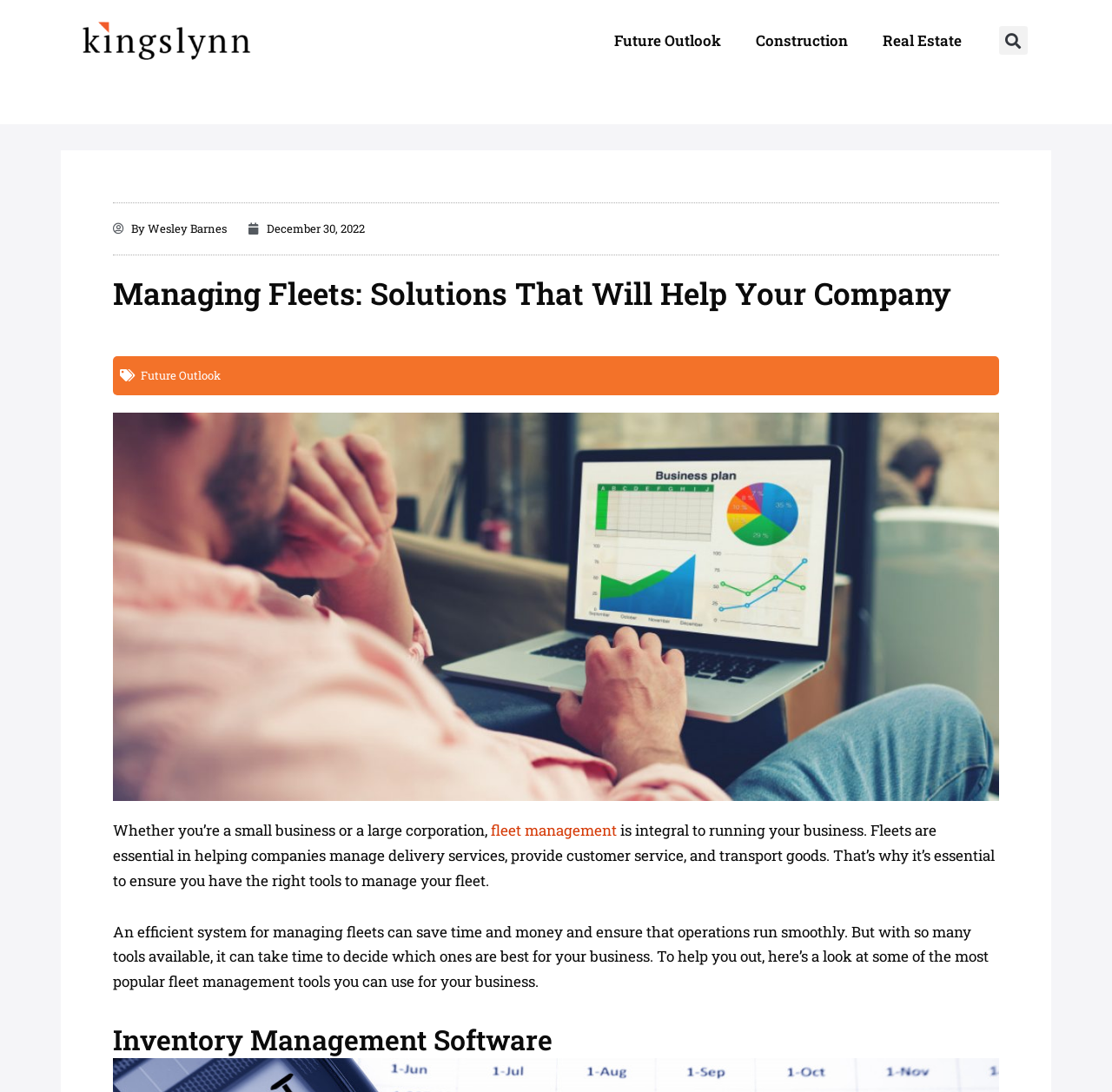Who wrote this article?
Using the image as a reference, give an elaborate response to the question.

I found the author's name by looking at the link element with the text 'By Wesley Barnes' which is located below the logo and above the main heading.